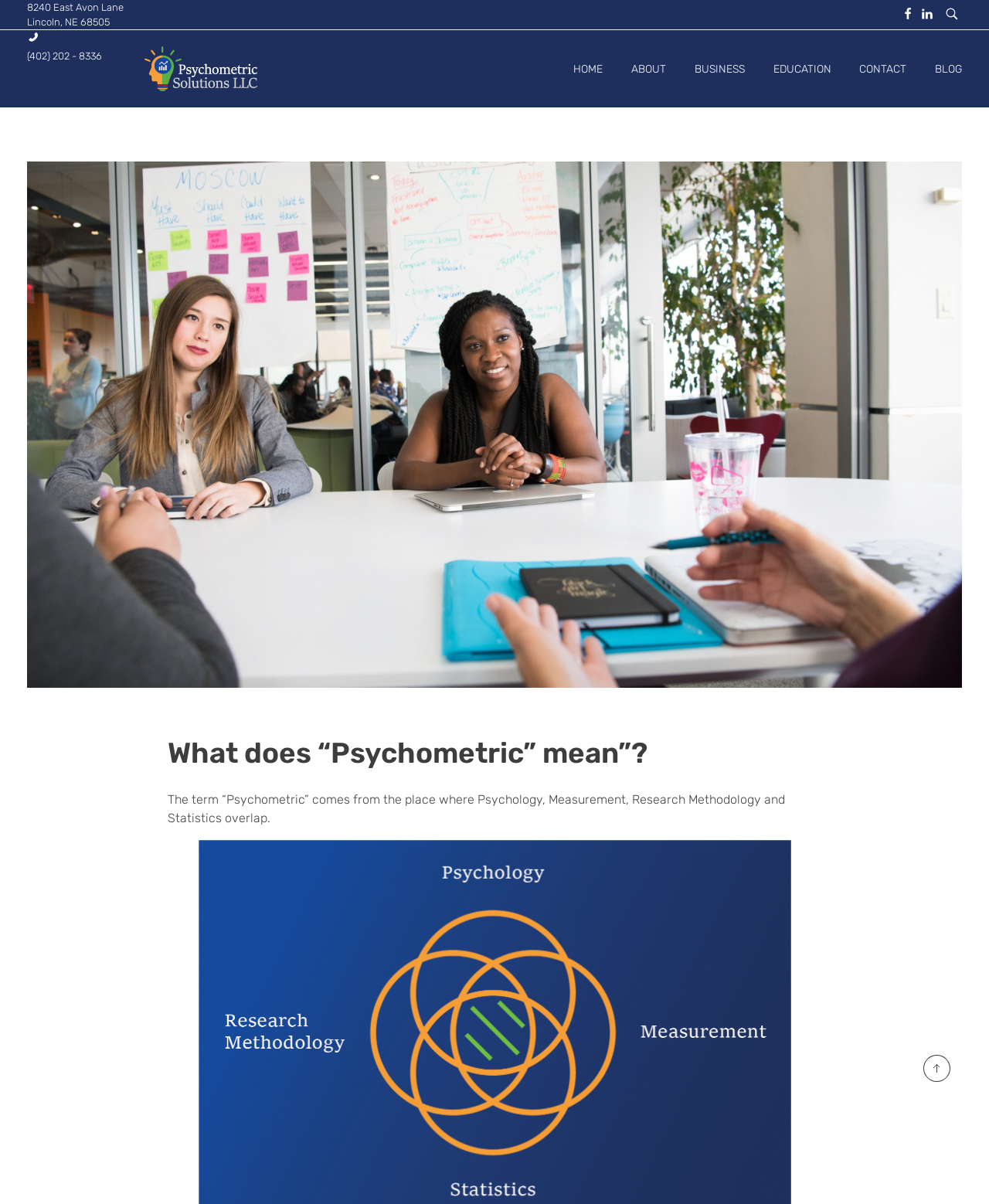Extract the top-level heading from the webpage and provide its text.

What does “Psychometric” mean”?